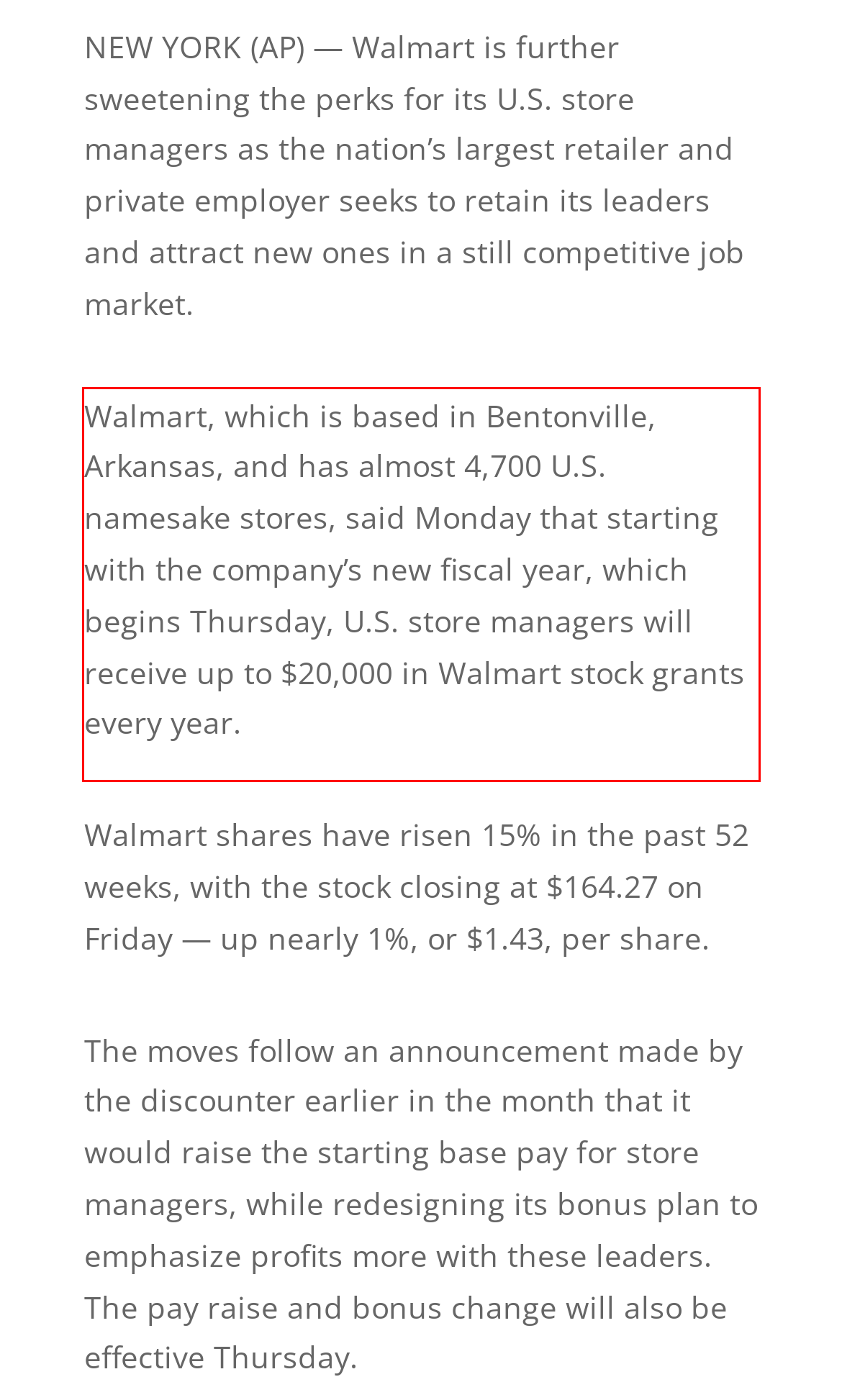Review the screenshot of the webpage and recognize the text inside the red rectangle bounding box. Provide the extracted text content.

Walmart, which is based in Bentonville, Arkansas, and has almost 4,700 U.S. namesake stores, said Monday that starting with the company’s new fiscal year, which begins Thursday, U.S. store managers will receive up to $20,000 in Walmart stock grants every year.